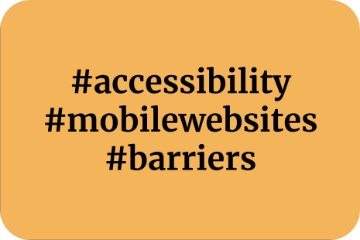What is the purpose of the visual?
Kindly answer the question with as much detail as you can.

The caption suggests that the visual serves as a reminder of the ongoing discussions and efforts needed to break down barriers that affect users with various needs, implying that its purpose is to promote awareness and encourage dialogue surrounding accessibility in digital spaces.